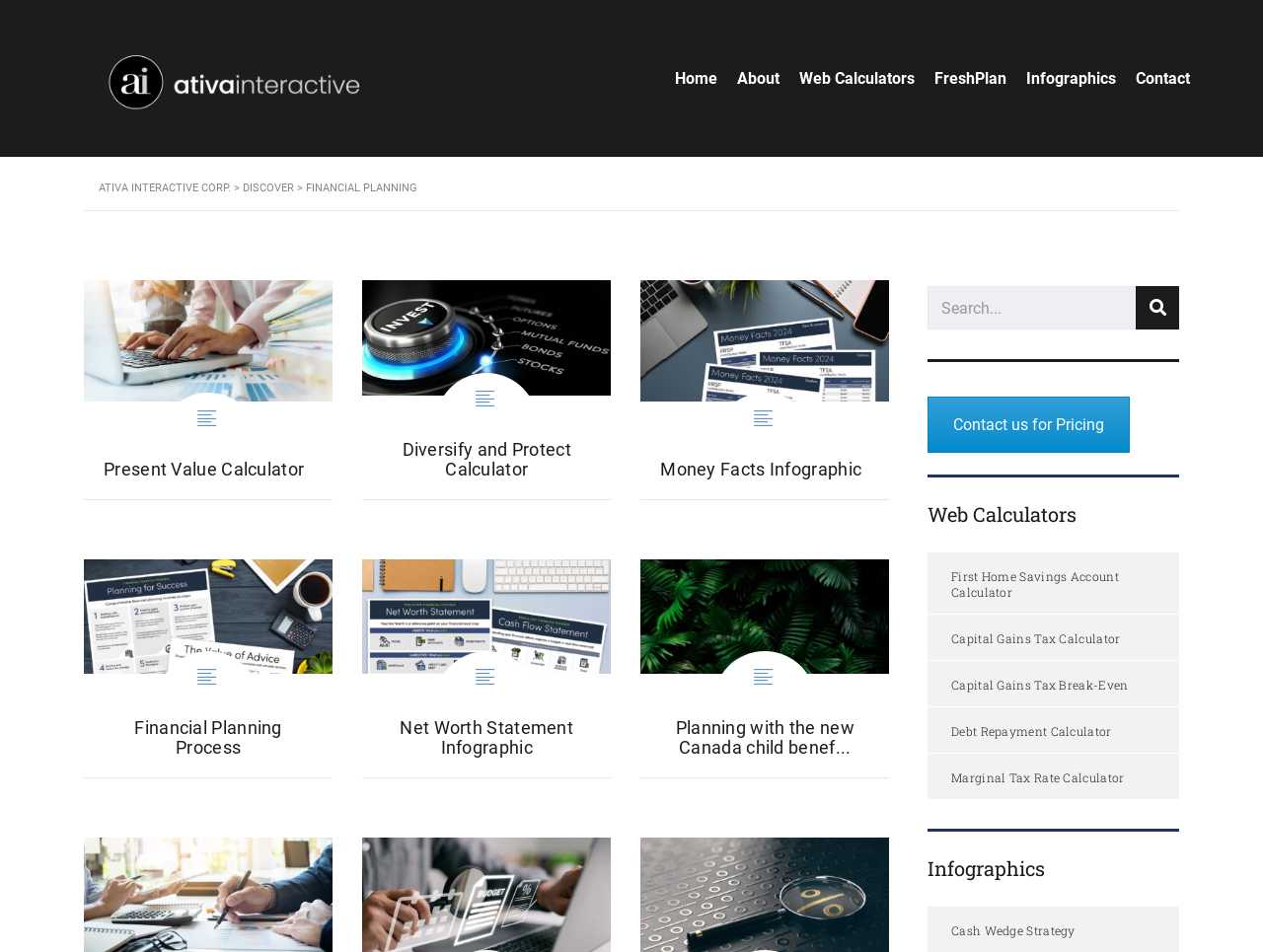Explain the features and main sections of the webpage comprehensively.

The webpage is an archive of financial planning resources, with a focus on calculators, infographics, and articles. At the top, there is a navigation menu with links to "Home", "About", "Web Calculators", "FreshPlan", "Infographics", and "Contact". Below this menu, there is a logo and a tagline "DISCOVER".

The main content area is divided into several sections. The first section features four links to financial planning calculators, each with an accompanying image and heading. The calculators are for present value, diversification and protection, and two others. 

Below this section, there are four more links to infographics, each with an image and heading. The infographics cover topics such as money facts, financial planning process, net worth statement, and planning with the new Canada child benefit.

On the right side of the page, there is a search bar with a magnifying glass icon. Below the search bar, there is a link to "Contact us for Pricing" and a section titled "Web Calculators" that lists several calculators, including a first home savings account calculator, capital gains tax calculator, and debt repayment calculator. Each calculator has a heading and a link to access it.

Further down, there is a section titled "Infographics" that lists a single infographic on cash wedge strategy. At the very bottom of the page, there is a complementary section that takes up the full width of the page.